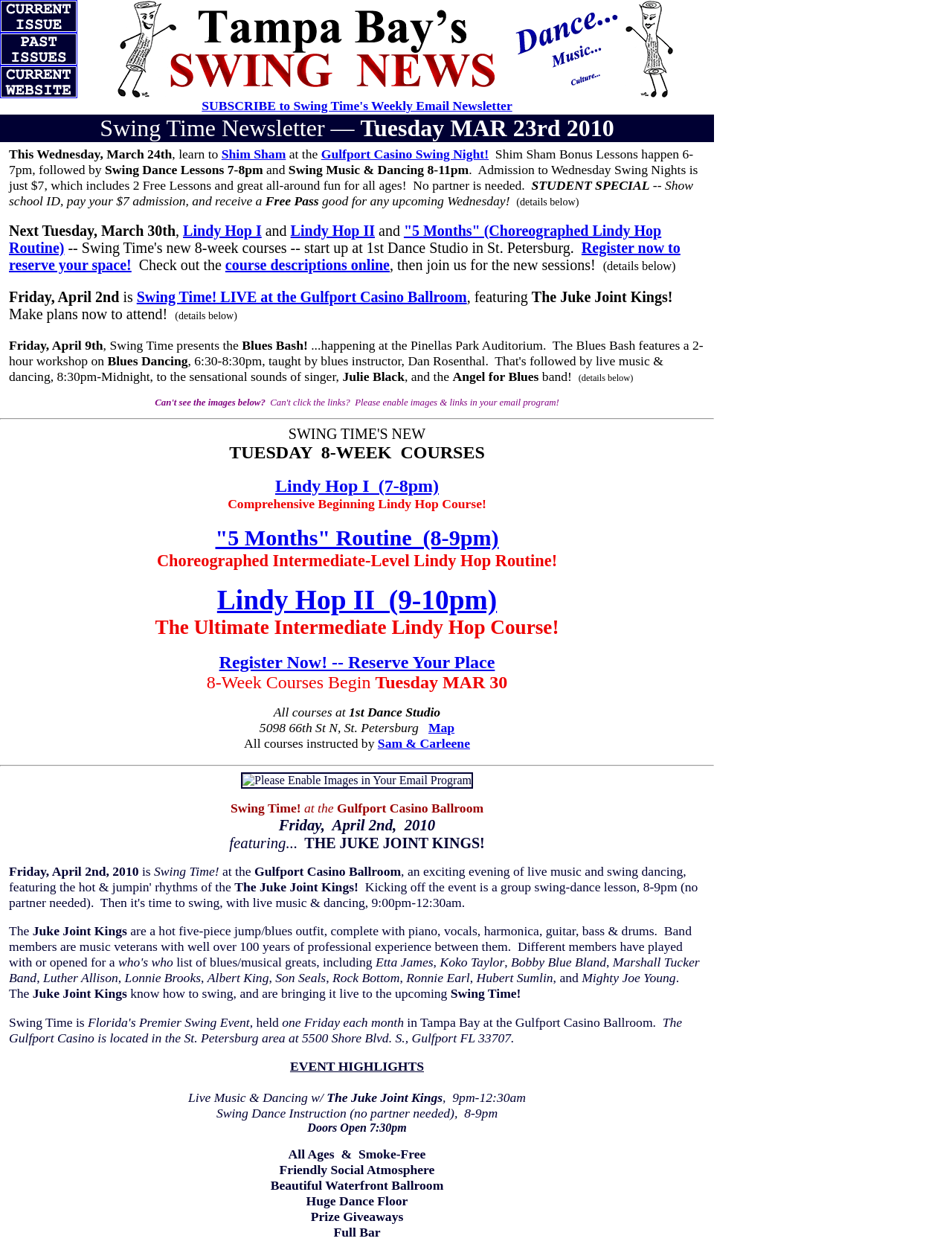What is the location of the 1st Dance Studio?
Please provide a full and detailed response to the question.

The question can be answered by looking at the static text element with the content '5098 66th St N, St. Petersburg' at coordinates [0.273, 0.576, 0.44, 0.588]. This element mentions the location of the 1st Dance Studio.